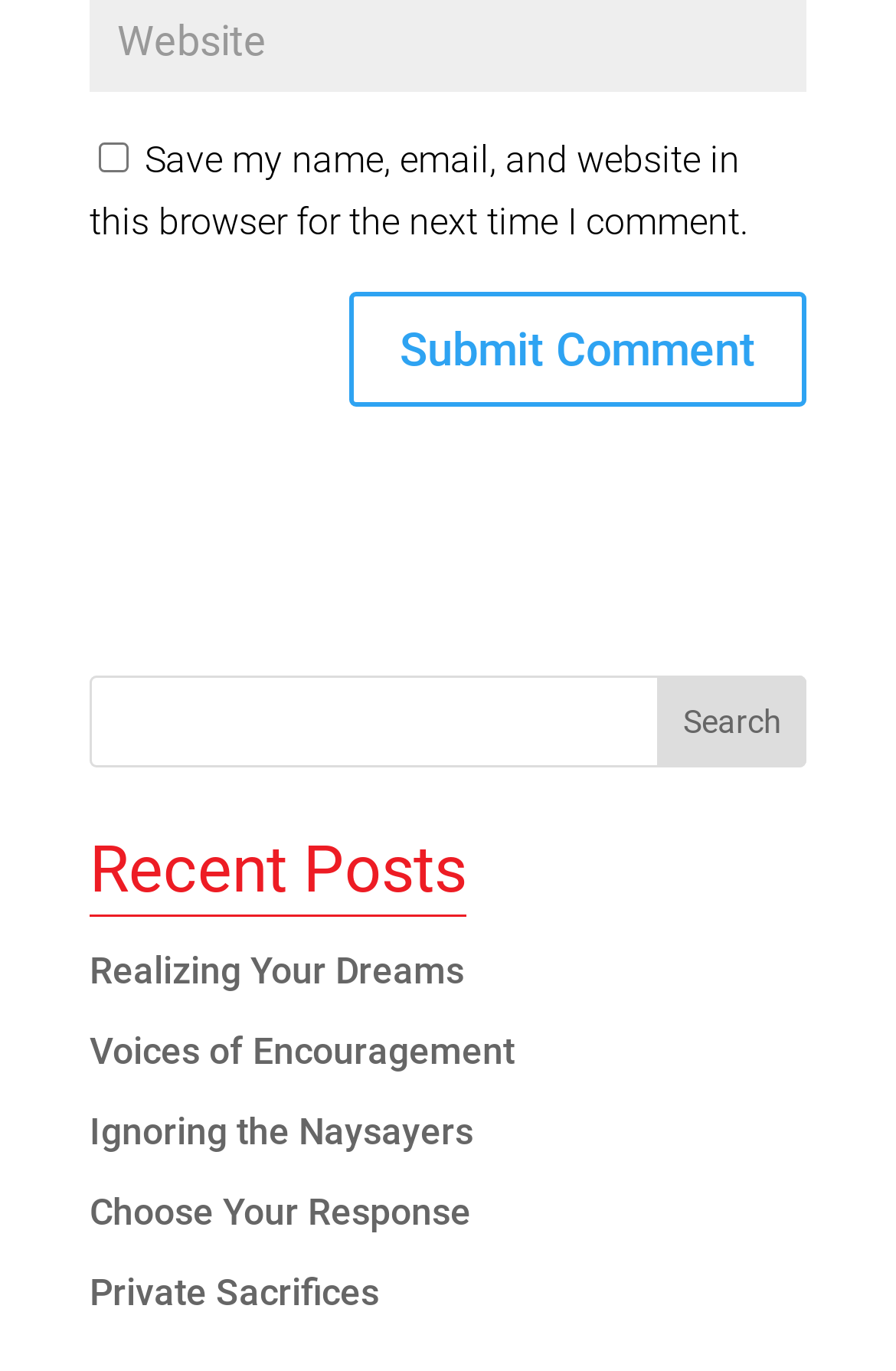Please find the bounding box coordinates of the element that needs to be clicked to perform the following instruction: "Search for something". The bounding box coordinates should be four float numbers between 0 and 1, represented as [left, top, right, bottom].

[0.1, 0.492, 0.9, 0.559]